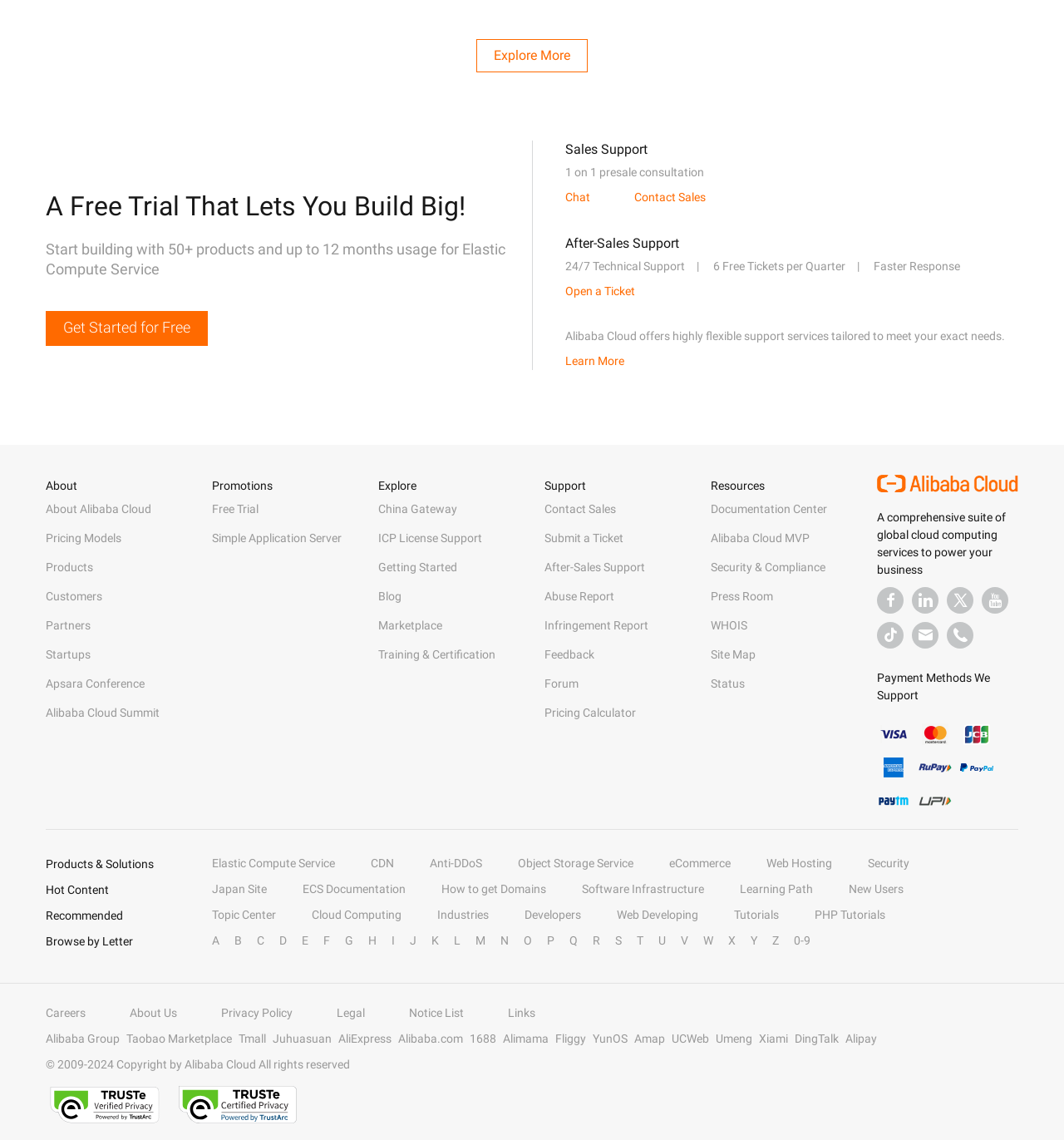Please mark the bounding box coordinates of the area that should be clicked to carry out the instruction: "Chat with sales support".

[0.531, 0.167, 0.555, 0.179]